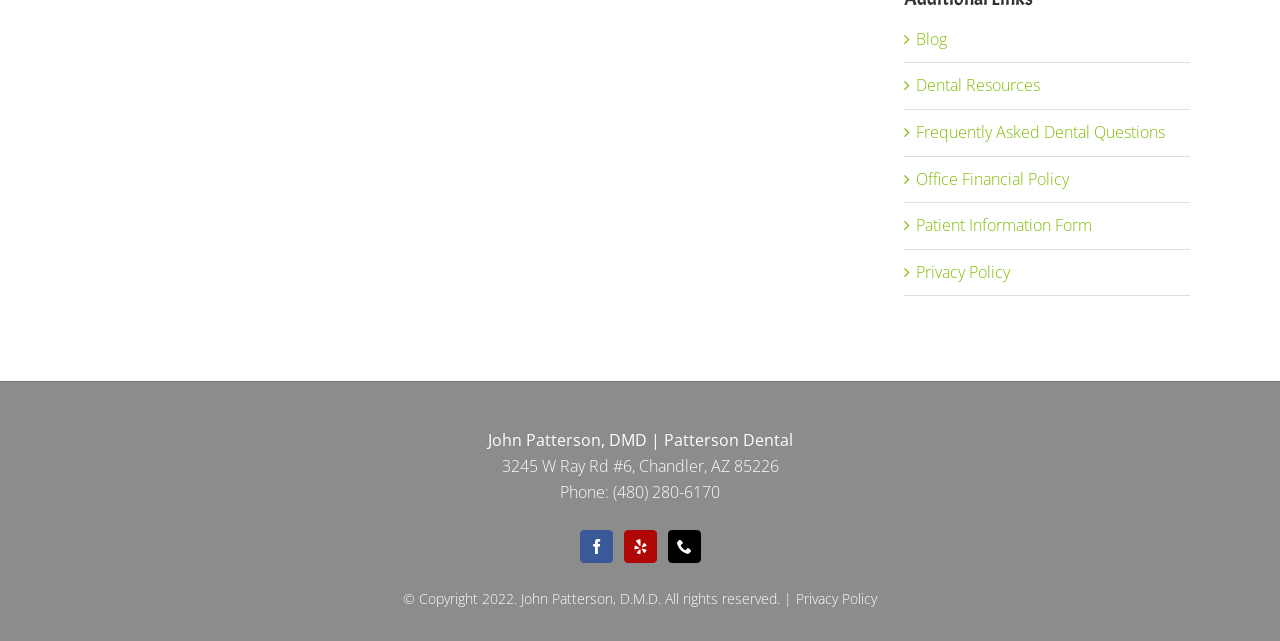Locate the bounding box of the UI element based on this description: "aria-label="Phone" title="Phone"". Provide four float numbers between 0 and 1 as [left, top, right, bottom].

[0.521, 0.827, 0.547, 0.879]